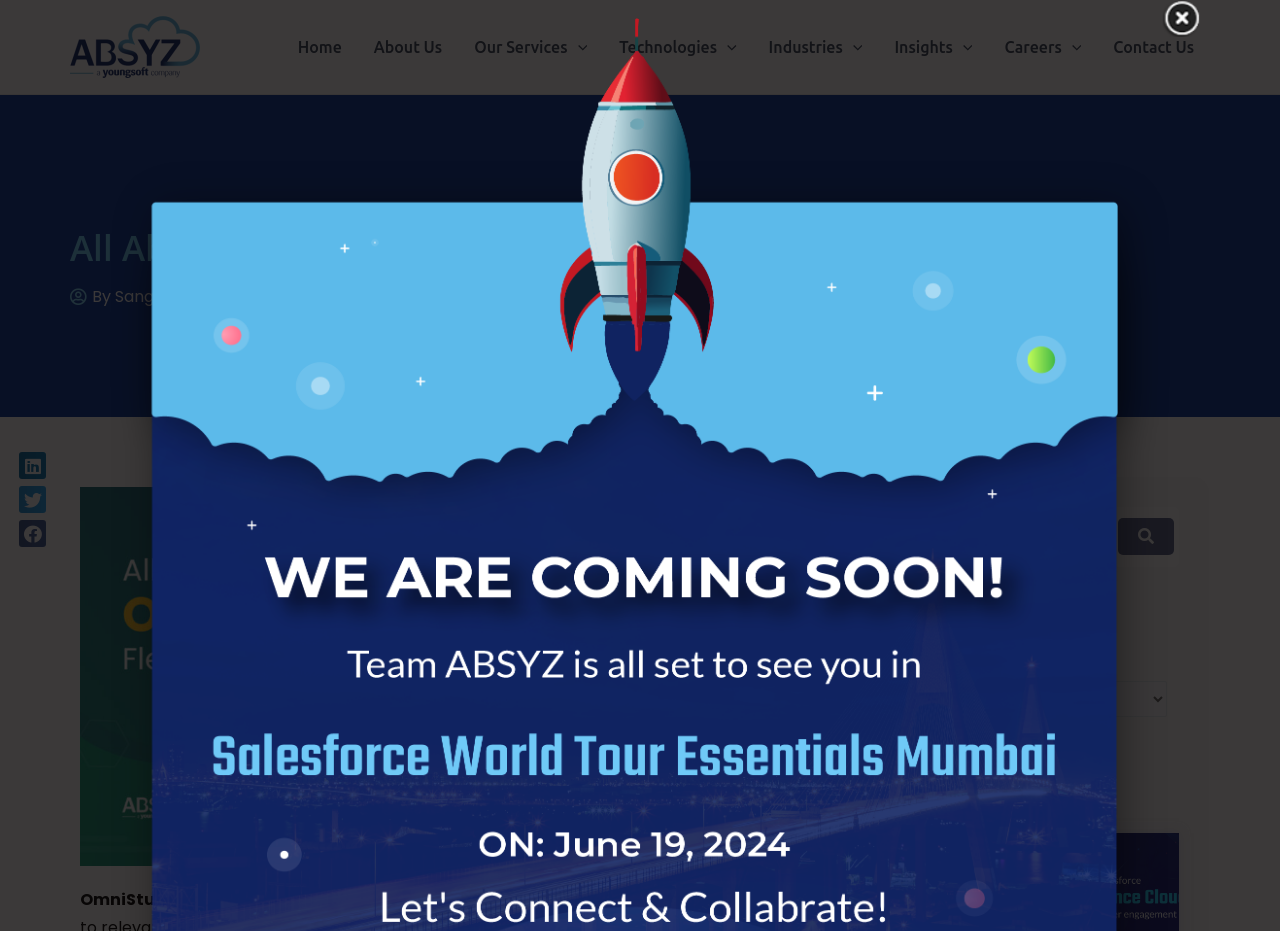Create a detailed narrative of the webpage’s visual and textual elements.

The webpage is about OmniStudio FlexCards, displaying contextual information and providing access to relevant tasks. At the top left corner, there is an ABSYZ logo, an image with a link to the homepage. Next to it, there is a navigation menu with links to various sections, including Home, About Us, Our Services, Technologies, Industries, Insights, Careers, and Contact Us. Each of these links has a menu toggle icon, which is an image, next to it.

Below the navigation menu, there is a heading that reads "All About The OmniStudio FlexCards". Underneath, there are two links, one to the author's name, Sangamesh Gella, and another to the date, March 17, 2023. 

A large image takes up most of the top section, with a caption "OmniStudio FlexCards" at the bottom. Below the image, there is a search bar with a placeholder text "Search for the post..." and a search icon button next to it.

On the top right corner, there are three social media sharing buttons for LinkedIn, Twitter, and Facebook. 

In the lower section, there are two headings, "Archives" and "Recent Posts", with a combobox under the "Archives" heading. Finally, at the top right corner, there is a "Close" button, an image with an "X" icon.